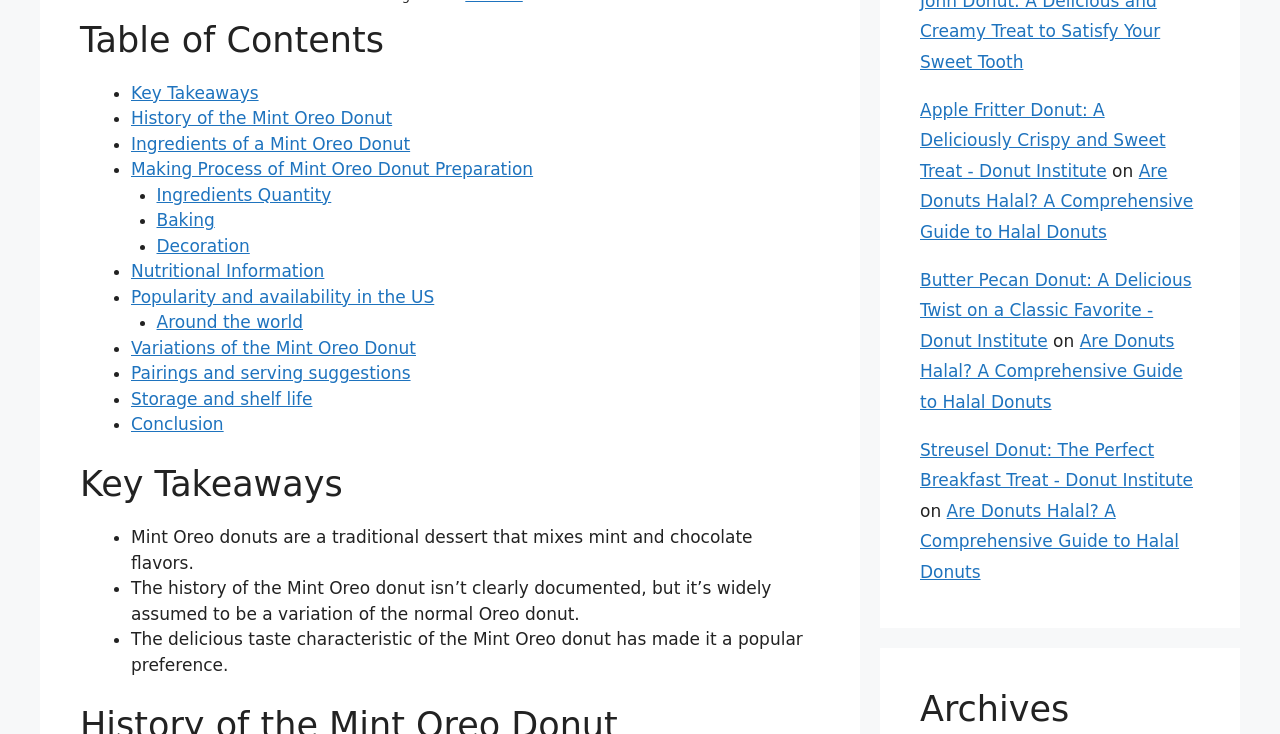What type of content is available in the footer section? Analyze the screenshot and reply with just one word or a short phrase.

Links to other articles